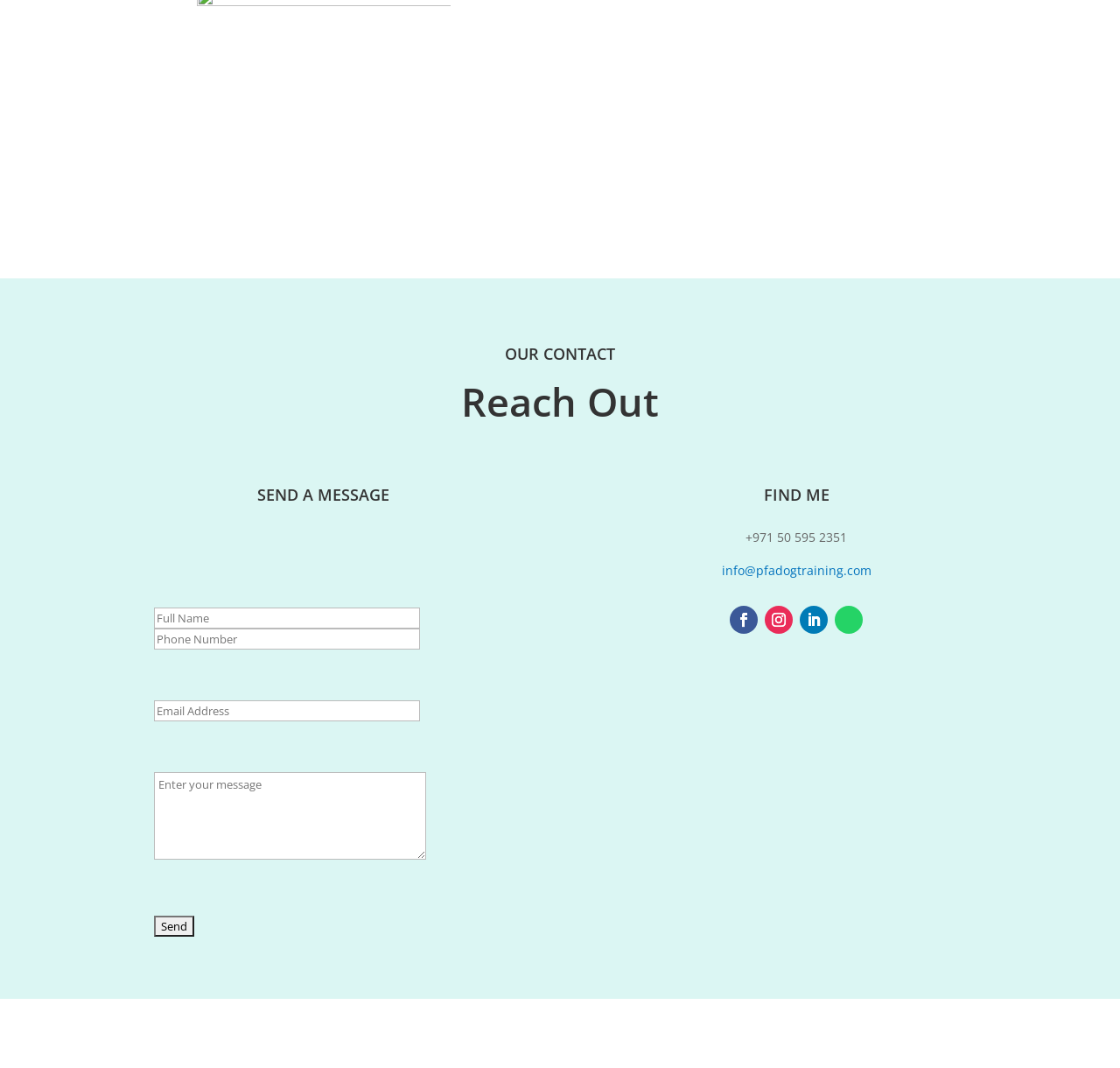What is the label of the first text box in the contact form?
Please give a detailed and elaborate answer to the question.

I found a textbox element with the description 'Full Name' which is the first text box in the contact form. This suggests that the user is expected to enter their full name in this field.